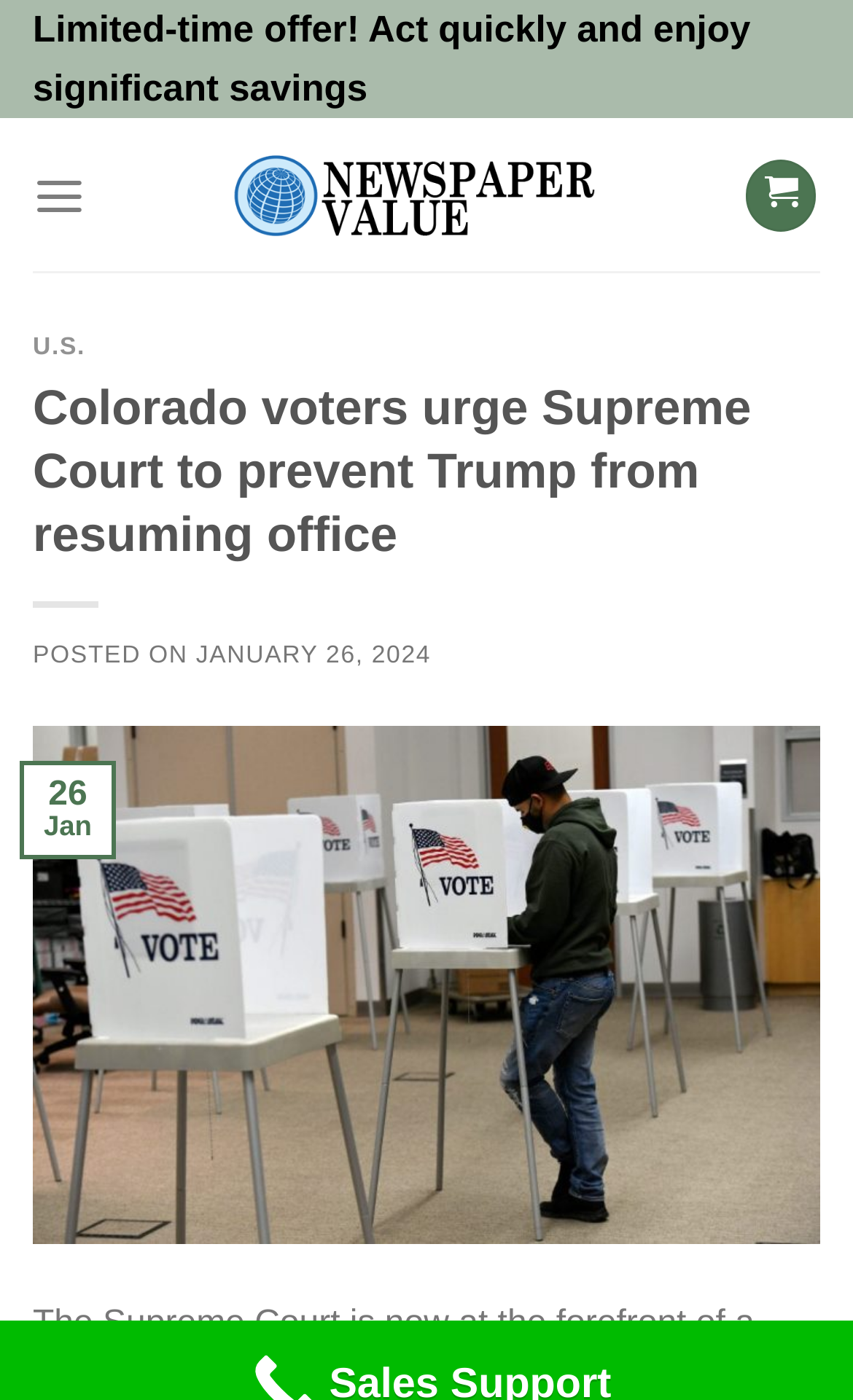Respond to the question below with a single word or phrase:
What is the type of image on the webpage?

News article image